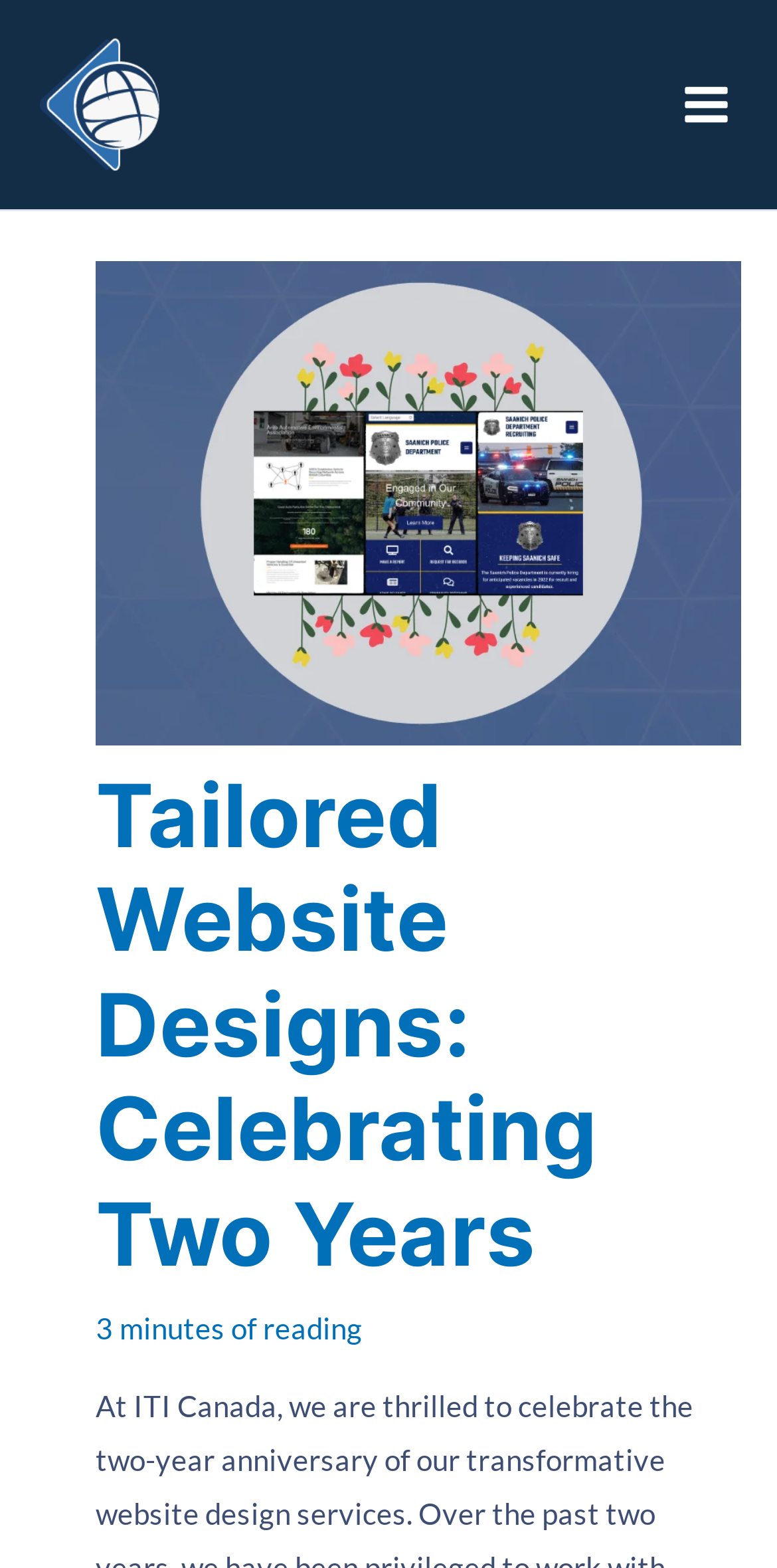Extract the bounding box coordinates for the described element: "alt="2019 ITI Logo 150px"". The coordinates should be represented as four float numbers between 0 and 1: [left, top, right, bottom].

[0.051, 0.053, 0.205, 0.075]